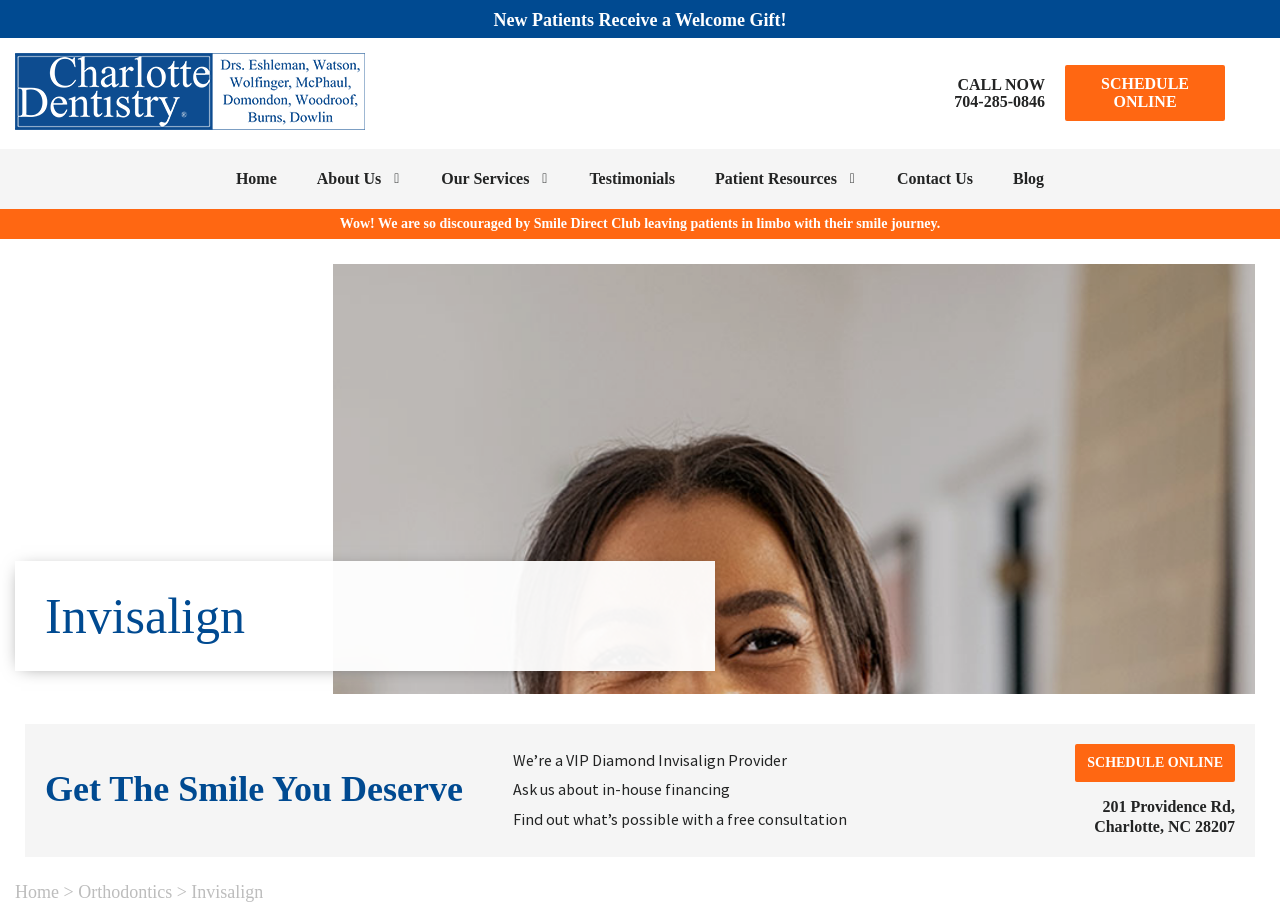Using the information in the image, give a detailed answer to the following question: What is the name of the dentistry practice?

I found the name of the dentistry practice by looking at the top-left corner of the webpage, where the logo and text 'Charlotte Dentistry' are displayed.